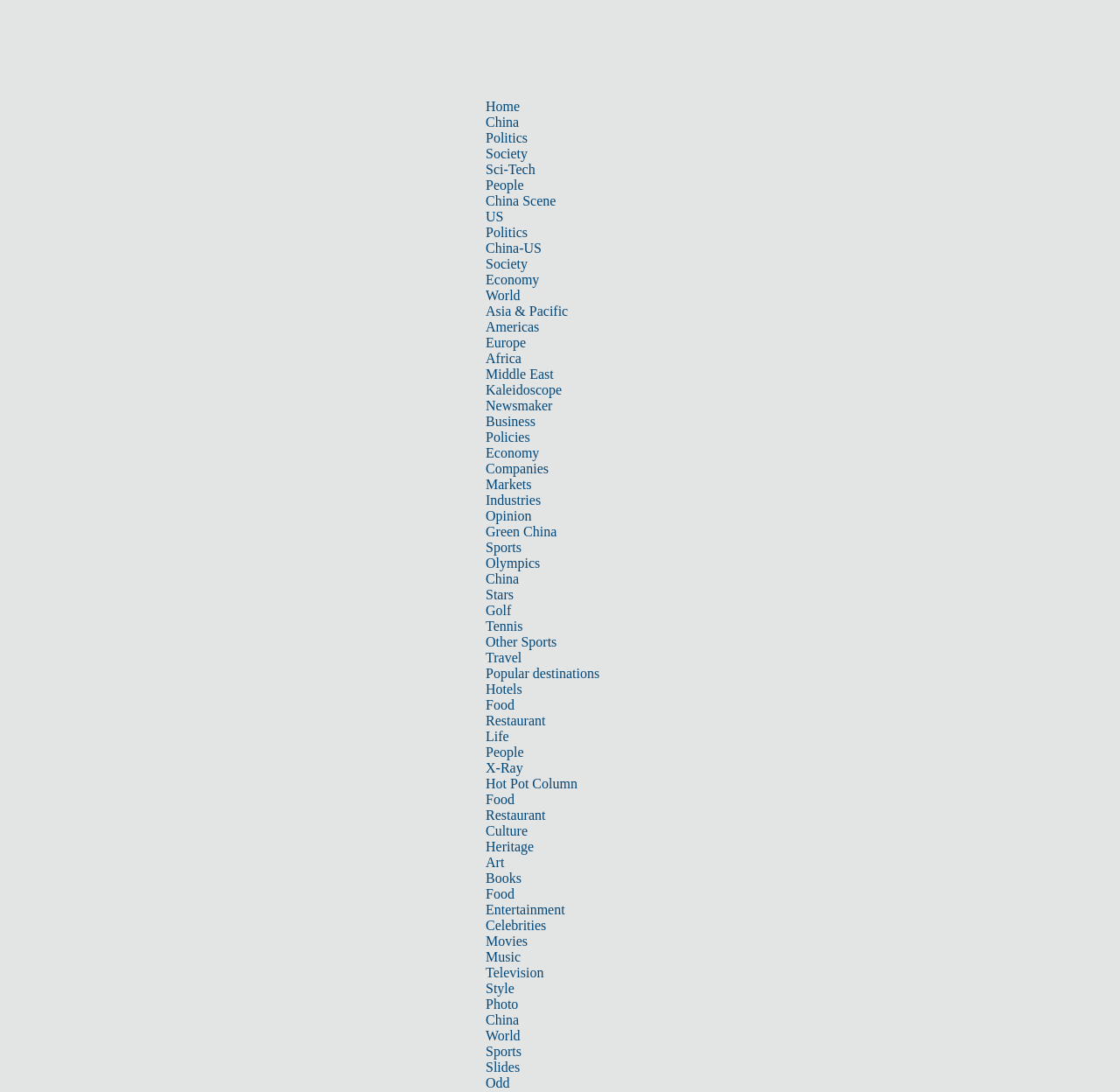Provide your answer to the question using just one word or phrase: Is the link 'China-US' related to politics?

Yes